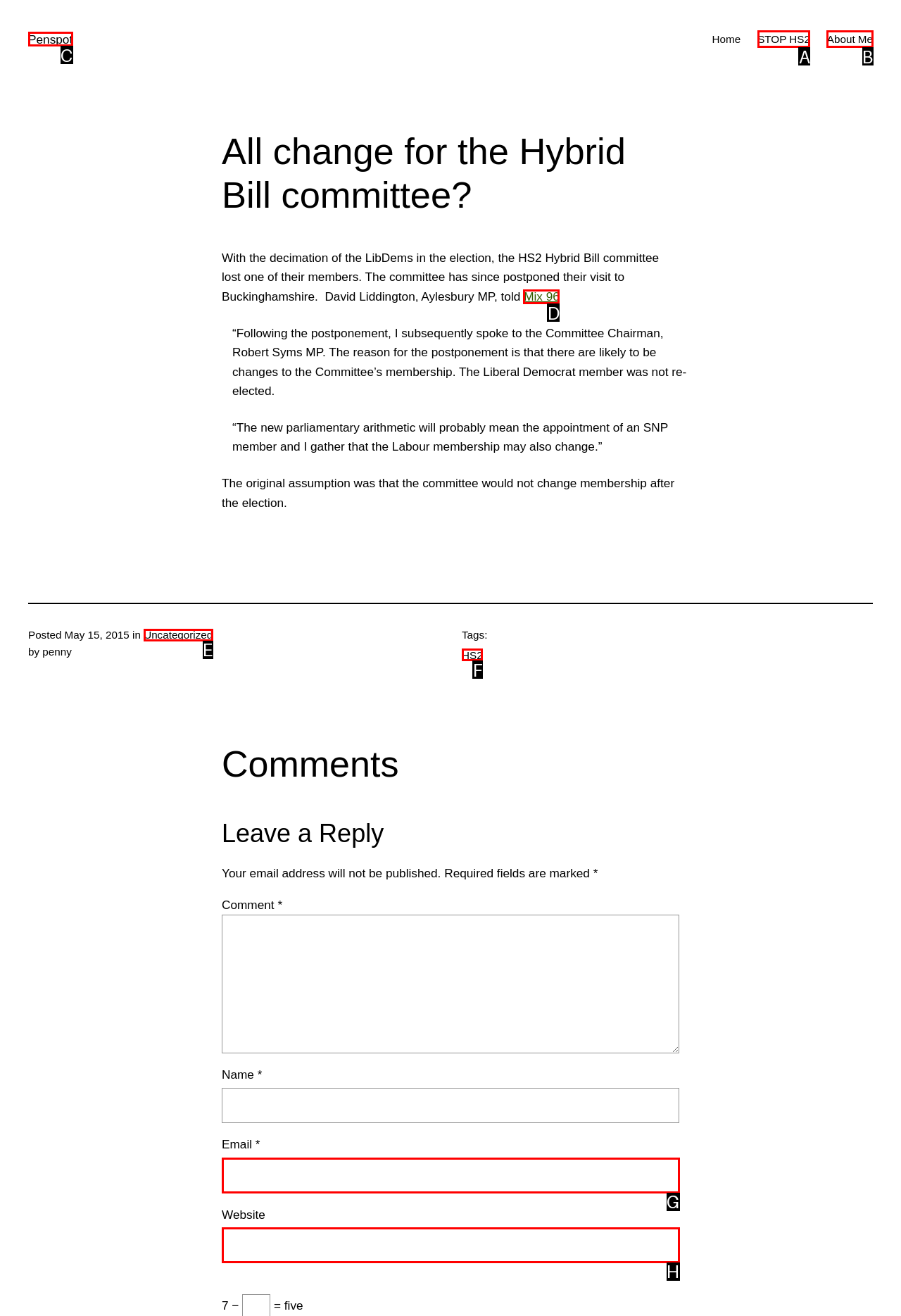Which UI element's letter should be clicked to achieve the task: Click on the 'Mix 96' link
Provide the letter of the correct choice directly.

D